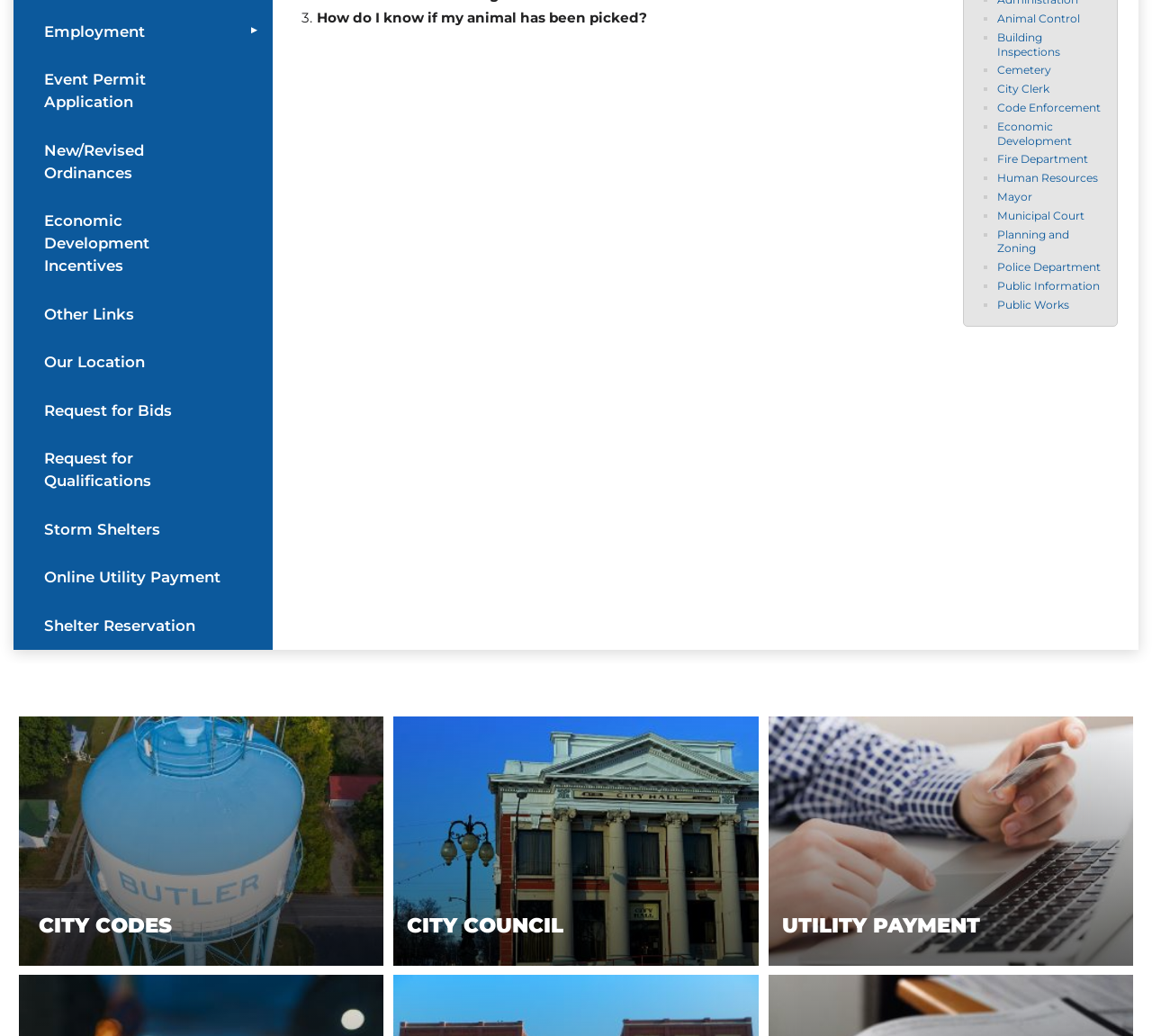Identify the bounding box coordinates for the UI element mentioned here: "Mayor". Provide the coordinates as four float values between 0 and 1, i.e., [left, top, right, bottom].

[0.866, 0.183, 0.896, 0.196]